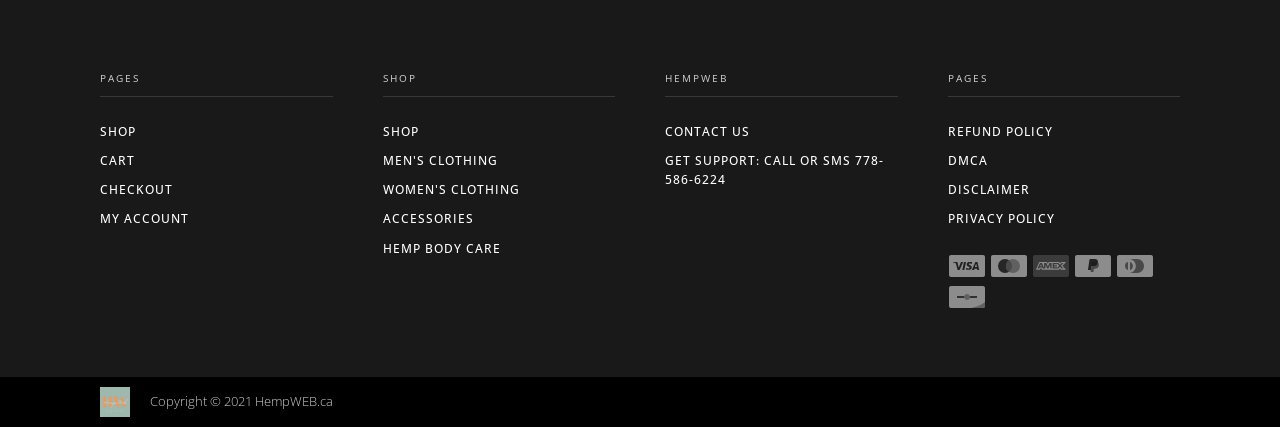Determine the bounding box coordinates for the region that must be clicked to execute the following instruction: "contact us".

[0.52, 0.273, 0.701, 0.342]